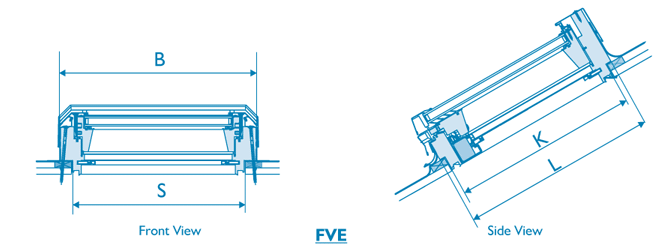Answer the following in one word or a short phrase: 
What is the design style of the skylight?

Sleek and modern